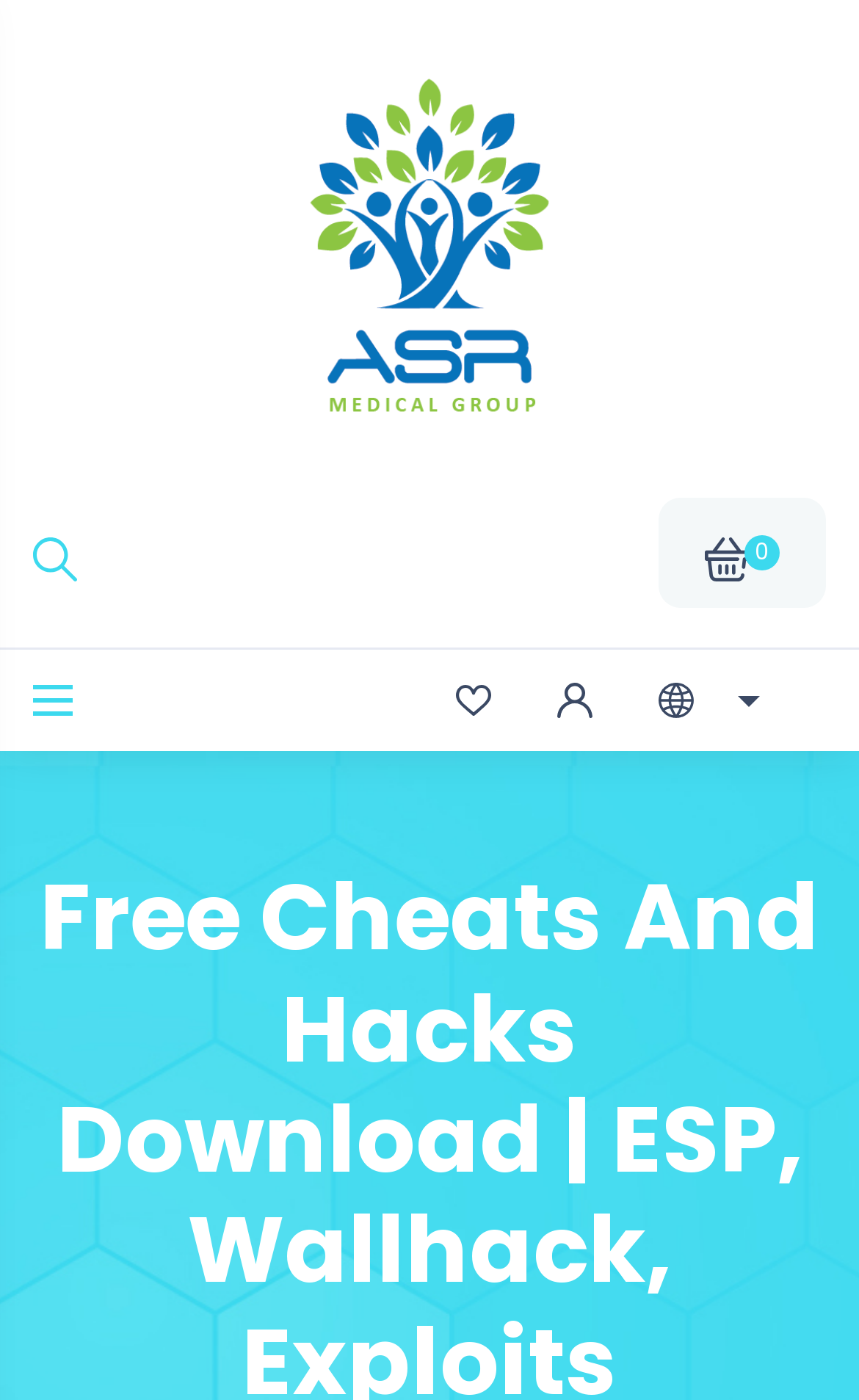Provide a thorough summary of the webpage.

The webpage appears to be a blog focused on providing cheats and hacks for games, with a prominent header featuring the title "Free Cheats and Hacks Download | ESP, Wallhack, Exploits – My Blog". 

At the top of the page, there is a large image spanning almost the entire width, with a smaller linked image positioned above it. 

Below the header, there are four columns of linked images, each with a small icon. The first column is located on the left side of the page, with the subsequent columns positioned to its right. Each column contains a single linked image with a small icon. 

There are no visible blocks of text or paragraphs on the page, suggesting that the content may be primarily image-based or require user interaction to reveal more information.